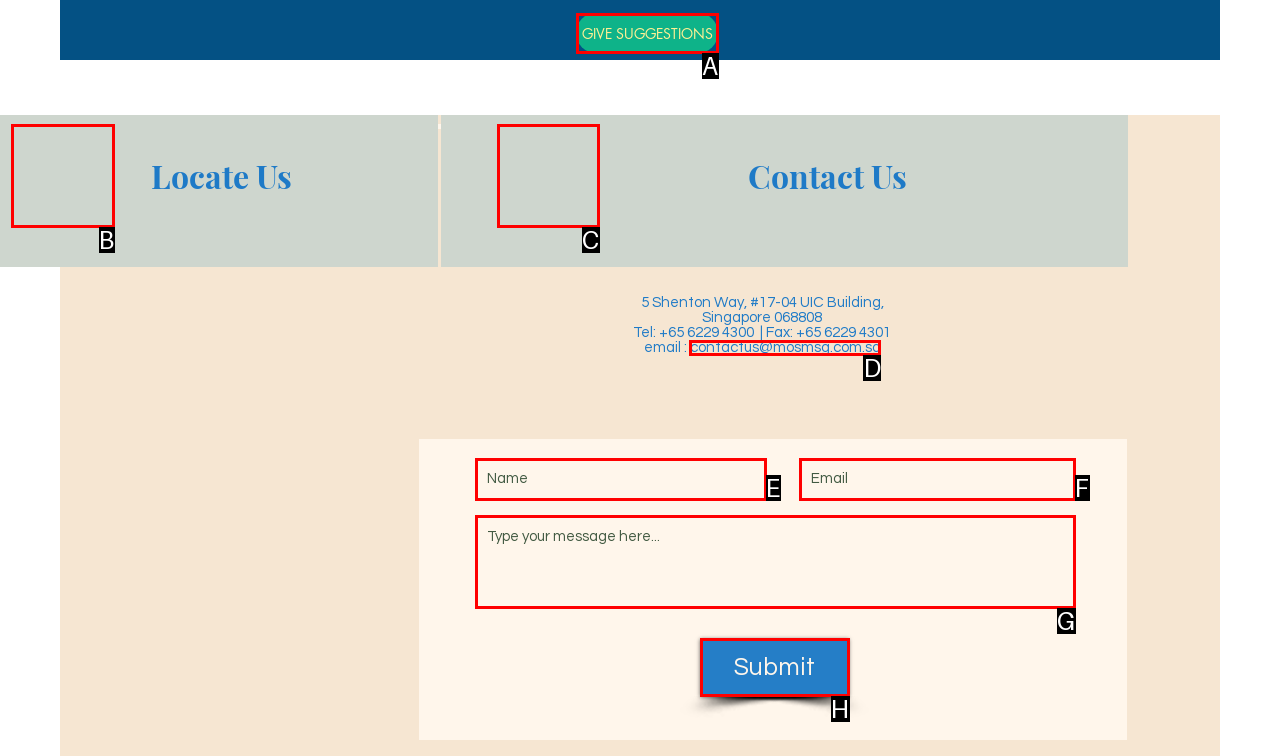From the given choices, determine which HTML element aligns with the description: aria-label="Email" name="email" placeholder="Email" Respond with the letter of the appropriate option.

F